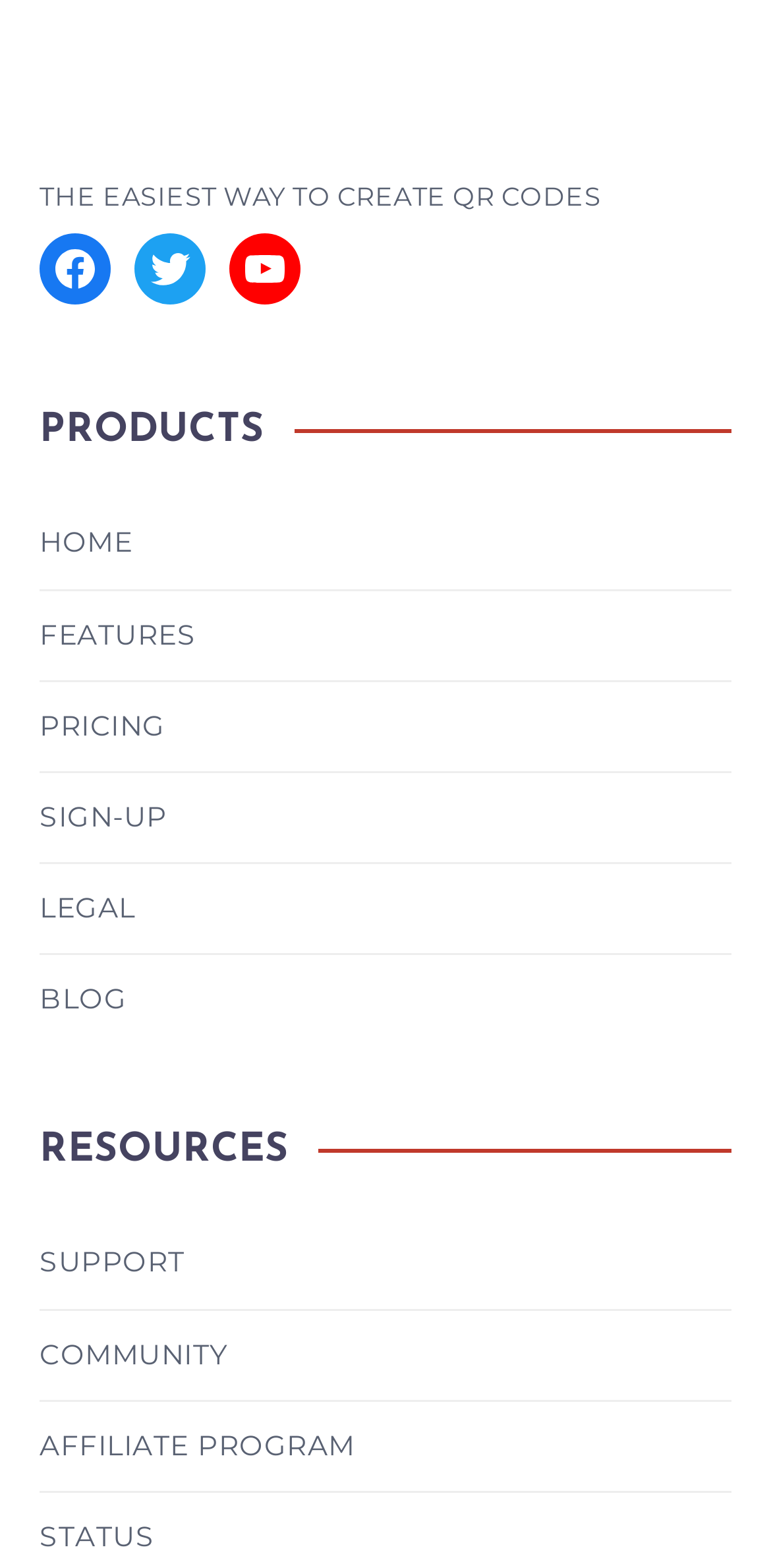How many social media links are there?
Based on the image, provide a one-word or brief-phrase response.

3